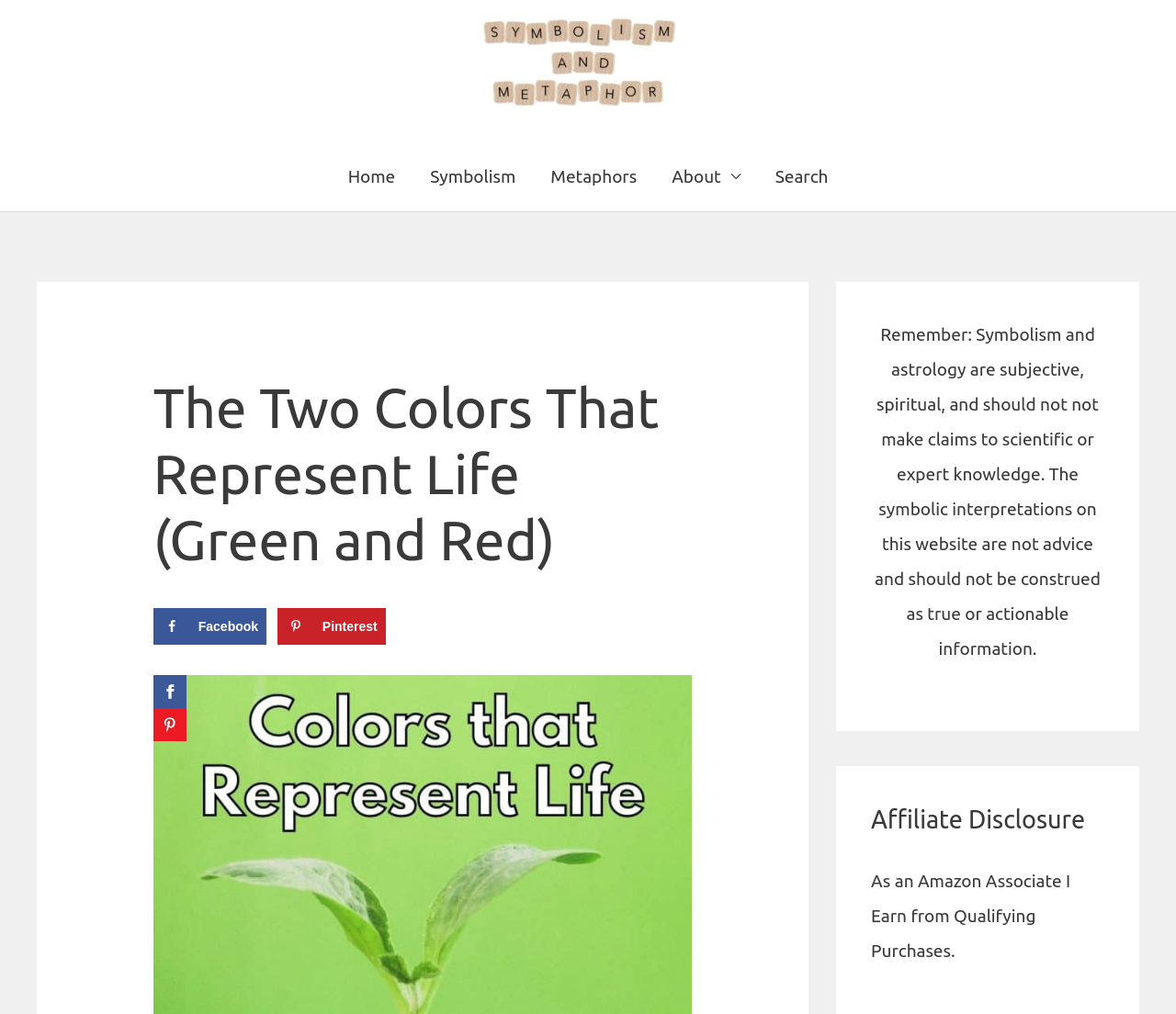What is the warning about on this website?
Provide an in-depth answer to the question, covering all aspects.

The static text at the bottom of the page warns users that the symbolic interpretations on this website are subjective, spiritual, and should not be construed as true or actionable information, indicating that the website is not providing expert or scientific knowledge.